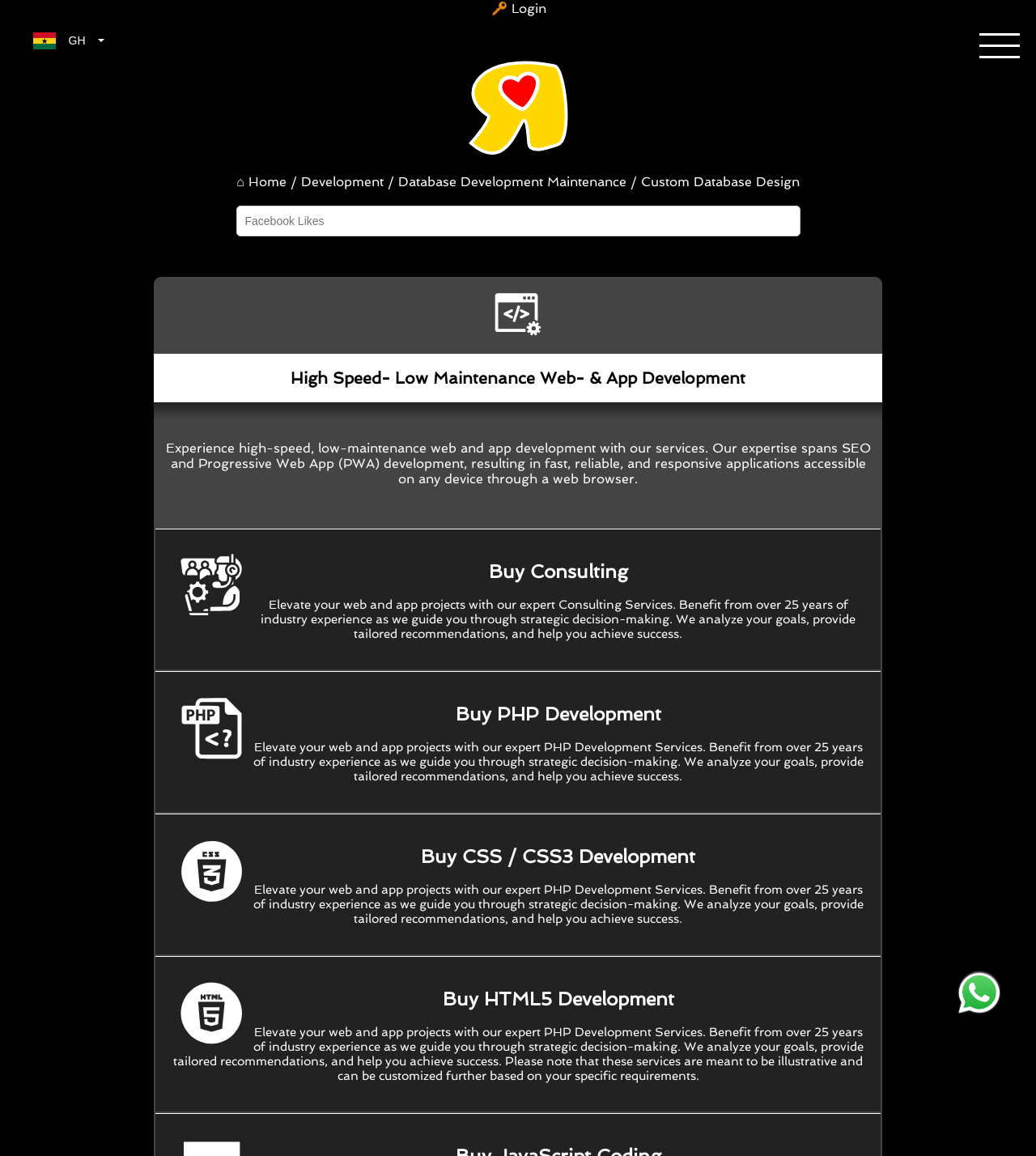Using a single word or phrase, answer the following question: 
What is the flag icon on the top left corner?

Ghana Flag